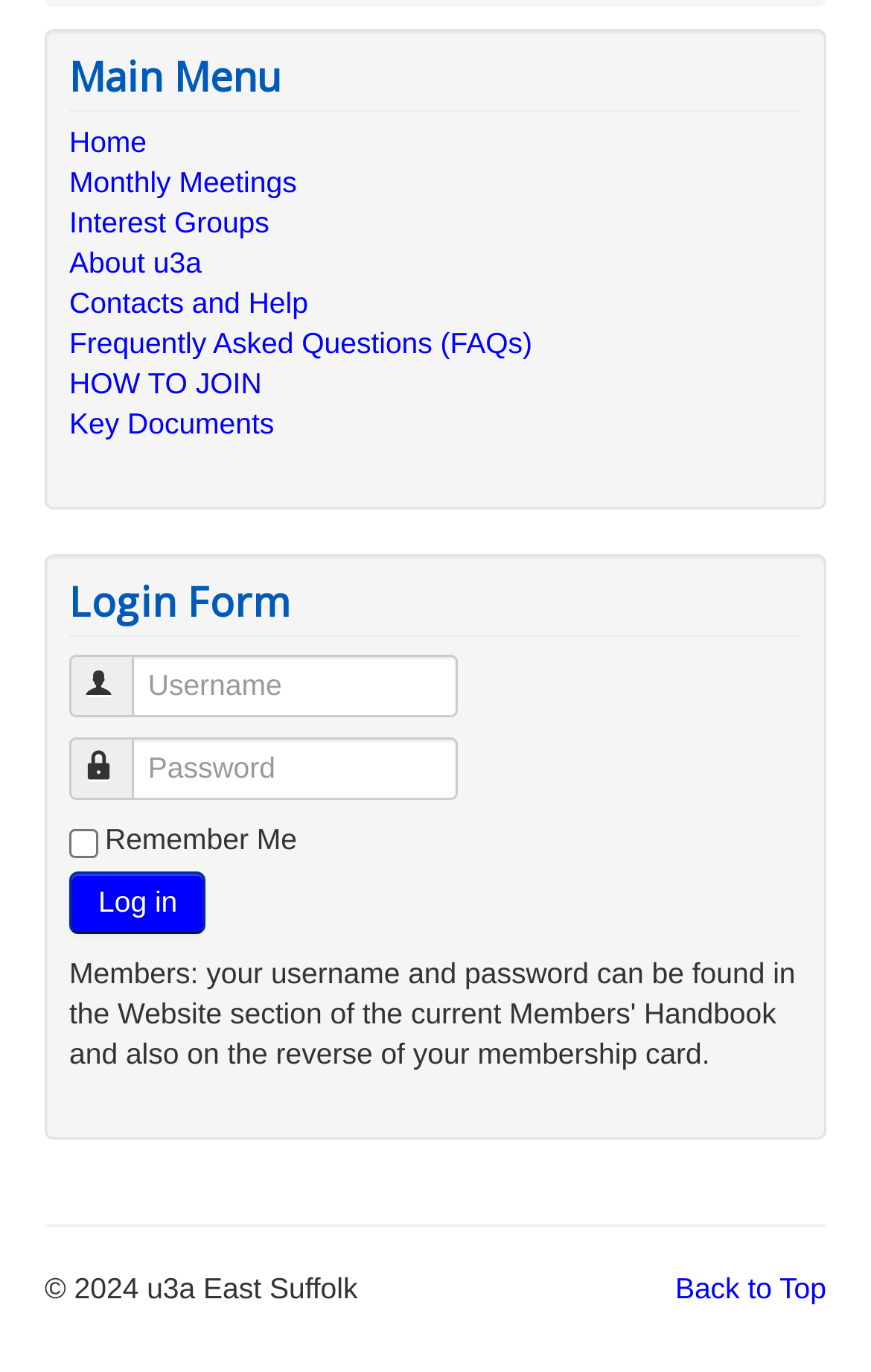Locate the bounding box coordinates of the segment that needs to be clicked to meet this instruction: "Enter username".

[0.152, 0.477, 0.526, 0.522]